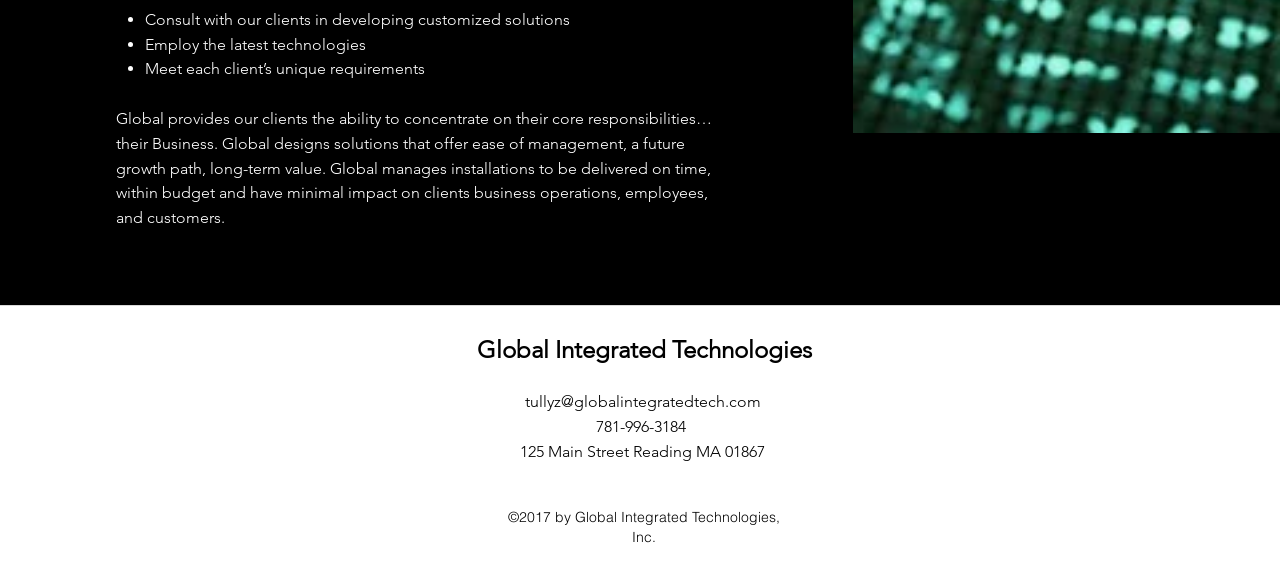What is the year of copyright for Global Integrated Technologies?
Please respond to the question thoroughly and include all relevant details.

The year of copyright for Global Integrated Technologies is mentioned on the webpage as '©2017 by Global Integrated Technologies, Inc.', which indicates that the company has a copyright for the year 2017.